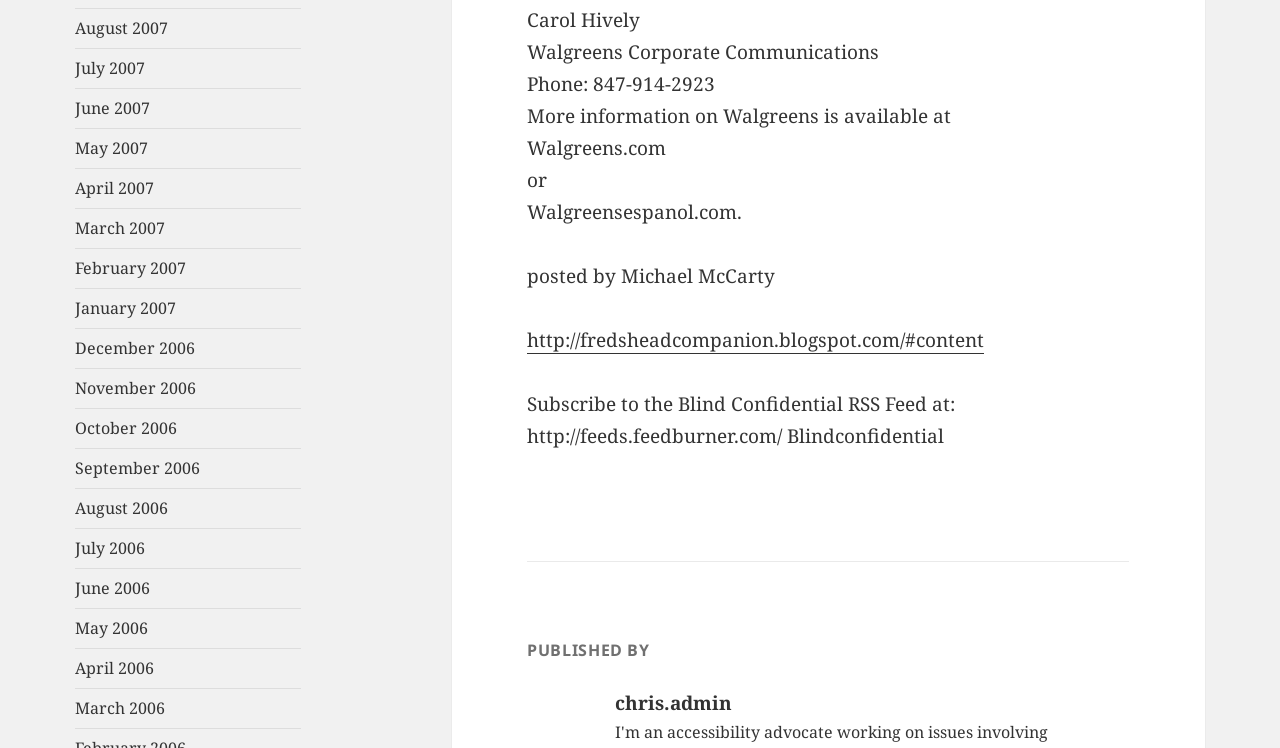Determine the bounding box coordinates for the region that must be clicked to execute the following instruction: "View posts by chris.admin".

[0.412, 0.919, 0.882, 0.962]